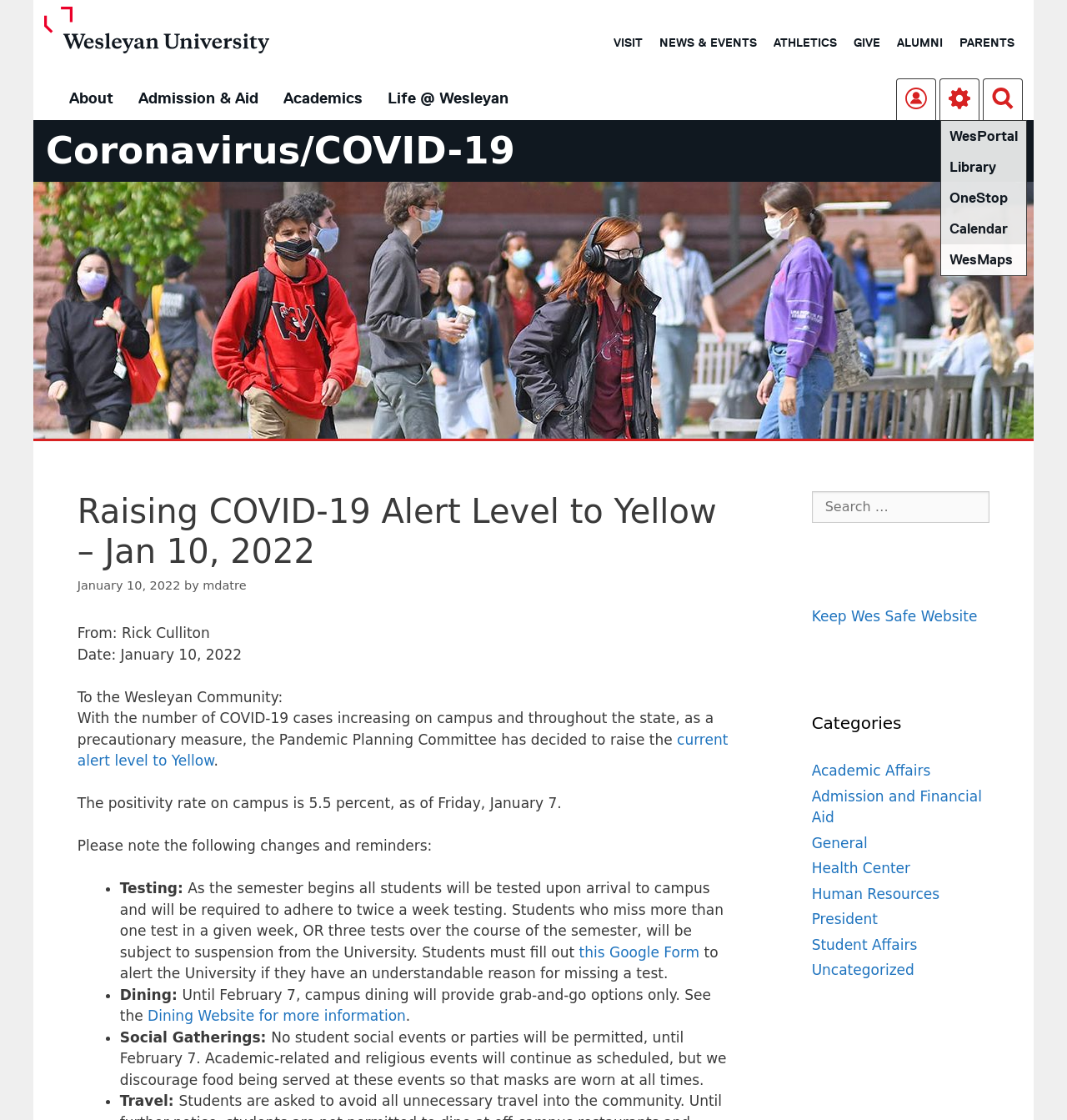Locate the headline of the webpage and generate its content.

Raising COVID-19 Alert Level to Yellow – Jan 10, 2022